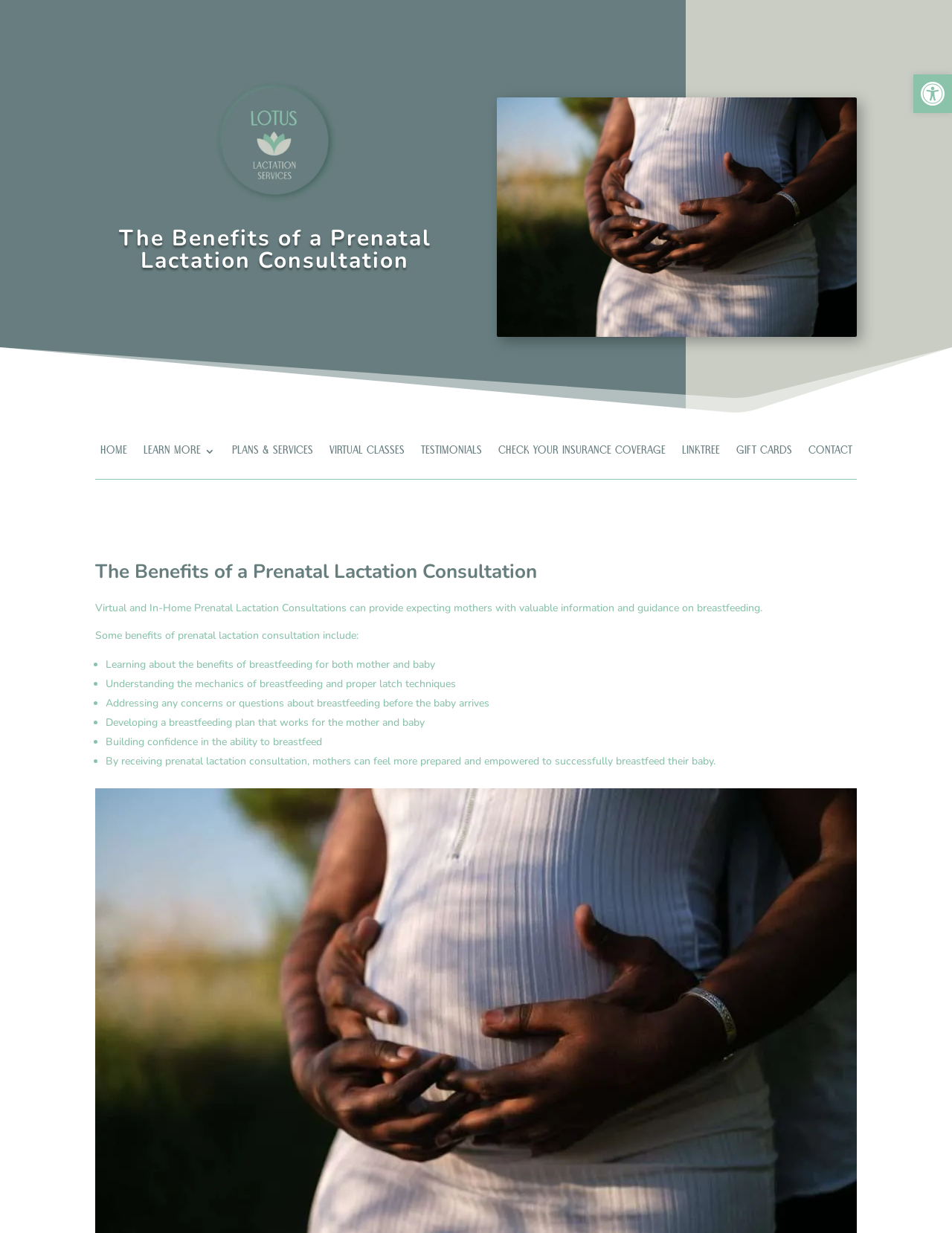Answer the question using only one word or a concise phrase: How many links are in the navigation menu?

9